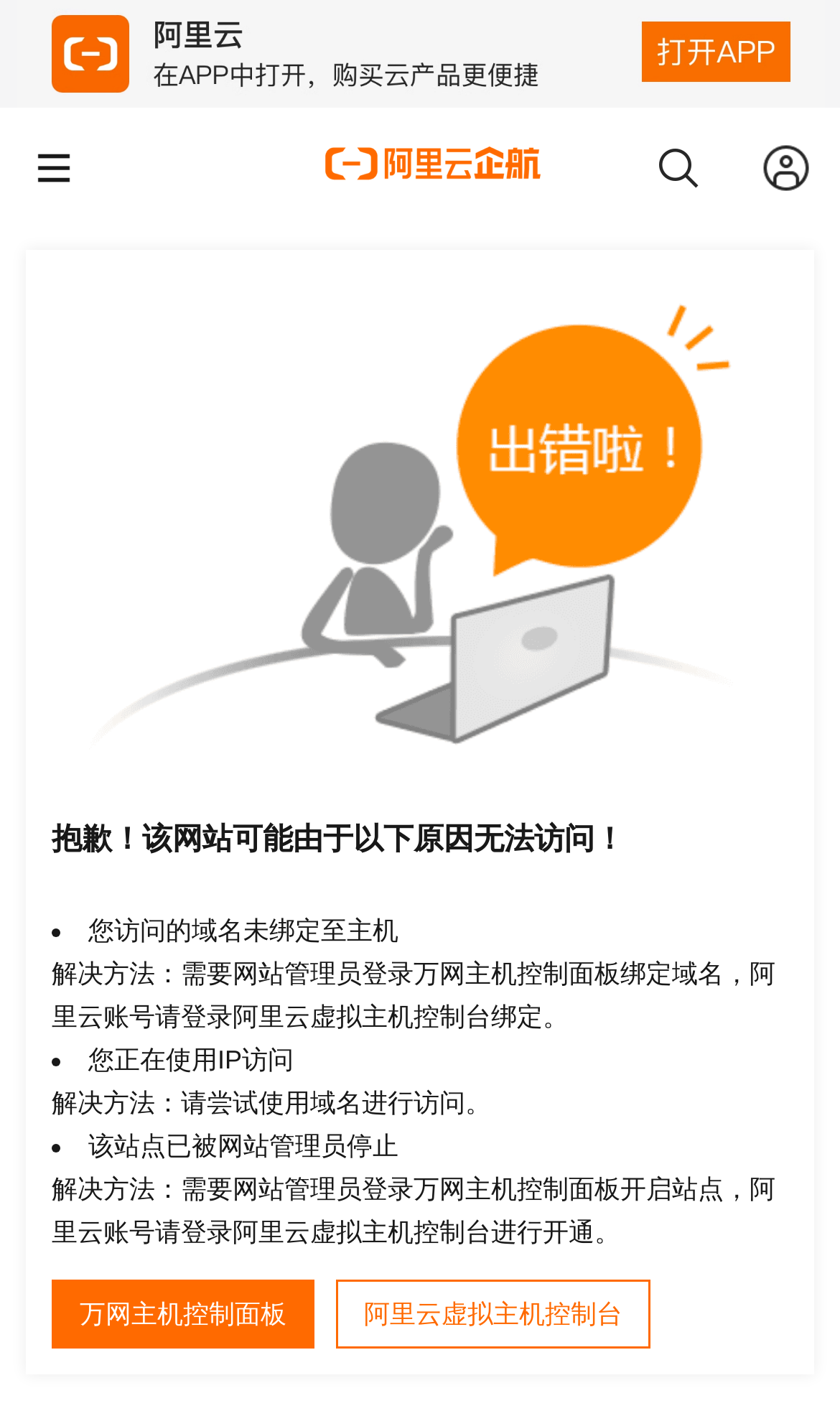Please answer the following question using a single word or phrase: How many reasons are listed for the website being inaccessible?

3